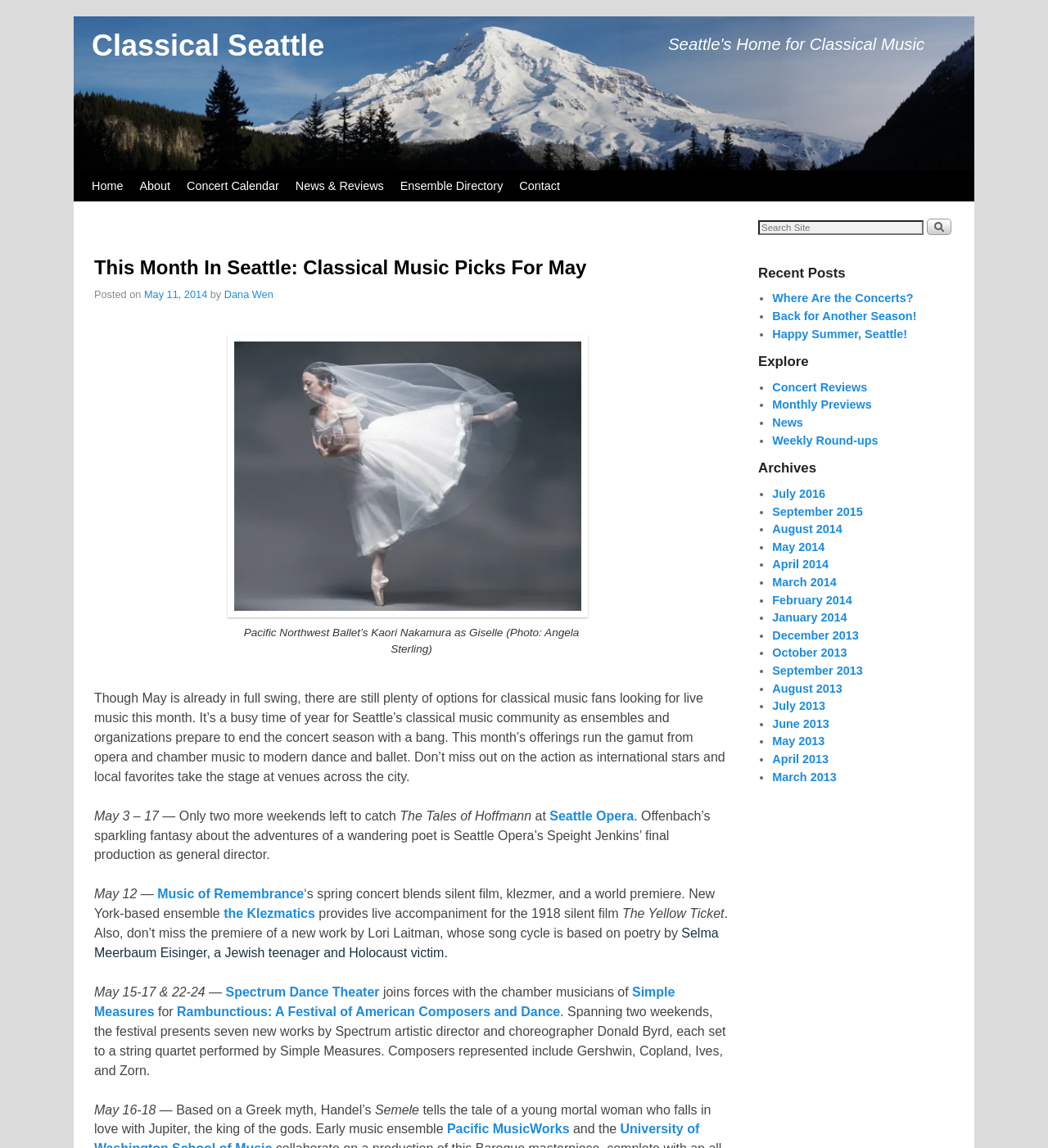Explain the webpage in detail, including its primary components.

This webpage is about classical music in Seattle, specifically highlighting the events and performances happening in May. At the top, there is a heading "Classical Seattle" with a link to the website's homepage. Below it, there is a large image that spans almost the entire width of the page.

The main content of the page is divided into two sections. The first section is a list of upcoming classical music events in May, including performances by the Seattle Opera, Music of Remembrance, and Spectrum Dance Theater. Each event is listed with its date, title, and a brief description. There are also links to the event pages or websites of the performing organizations.

The second section is located on the right side of the page and is titled "Recent Posts" and "Explore". This section contains a list of links to recent articles and blog posts on the website, including concert reviews, monthly previews, and news articles. There is also an "Archives" section that lists links to past articles and blog posts organized by month.

At the very top of the page, there is a navigation menu with links to the website's main sections, including "Home", "About", "Concert Calendar", "News & Reviews", "Ensemble Directory", and "Contact". There is also a search bar located at the top right corner of the page.